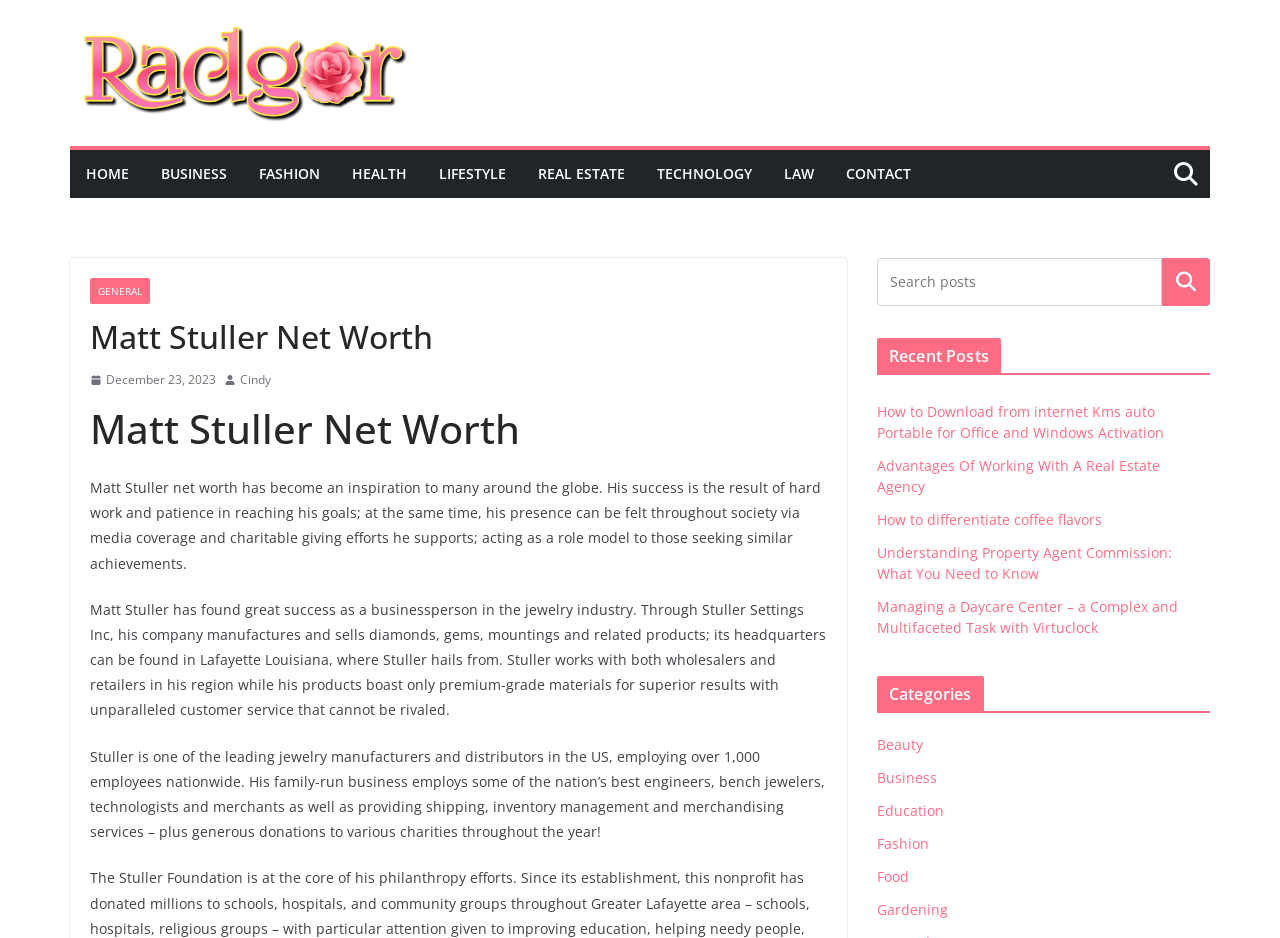Pinpoint the bounding box coordinates of the area that must be clicked to complete this instruction: "Visit the FASHION category".

[0.202, 0.17, 0.25, 0.2]